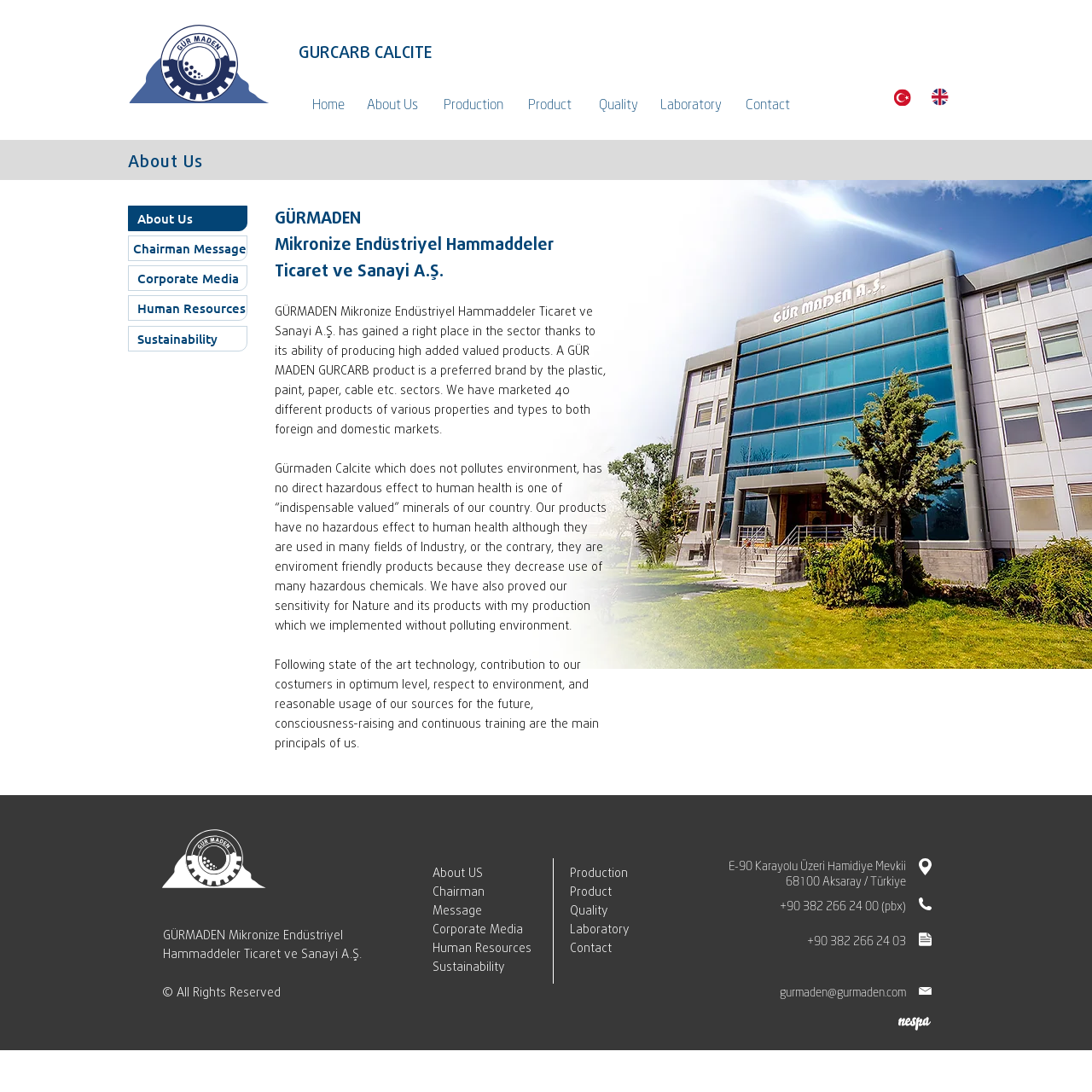Utilize the details in the image to thoroughly answer the following question: What is the phone number of the company?

The phone number of the company is +90 382 266 24 00, which is mentioned in the StaticText element with ID 693.